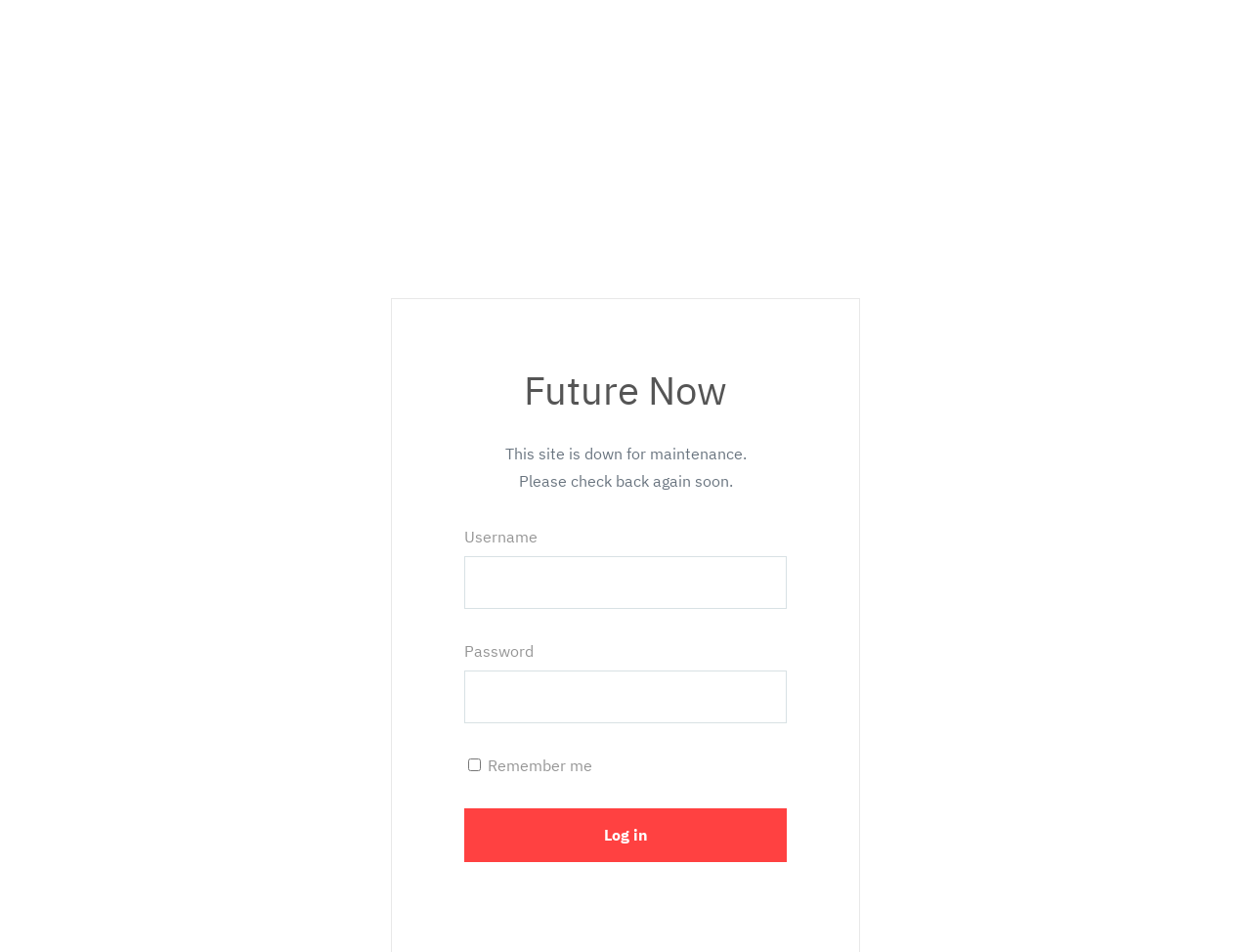Using the information in the image, give a detailed answer to the following question: How many text input fields are available for login?

I counted the number of textbox elements within the group element, and found two text input fields labeled 'Username' and 'Password' which are used for login credentials.